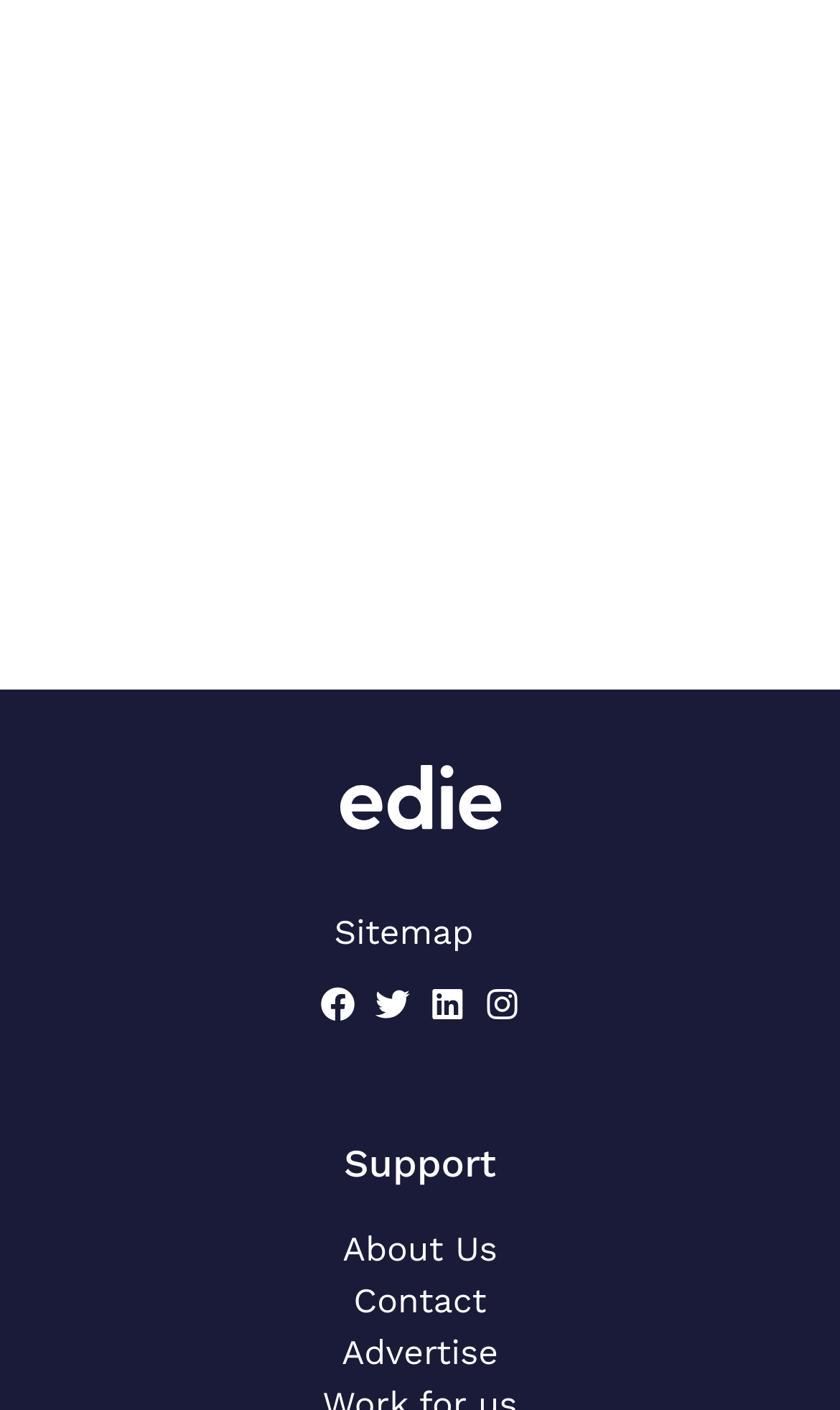Can you identify the bounding box coordinates of the clickable region needed to carry out this instruction: 'Contact Us'? The coordinates should be four float numbers within the range of 0 to 1, stated as [left, top, right, bottom].

[0.421, 0.908, 0.579, 0.937]